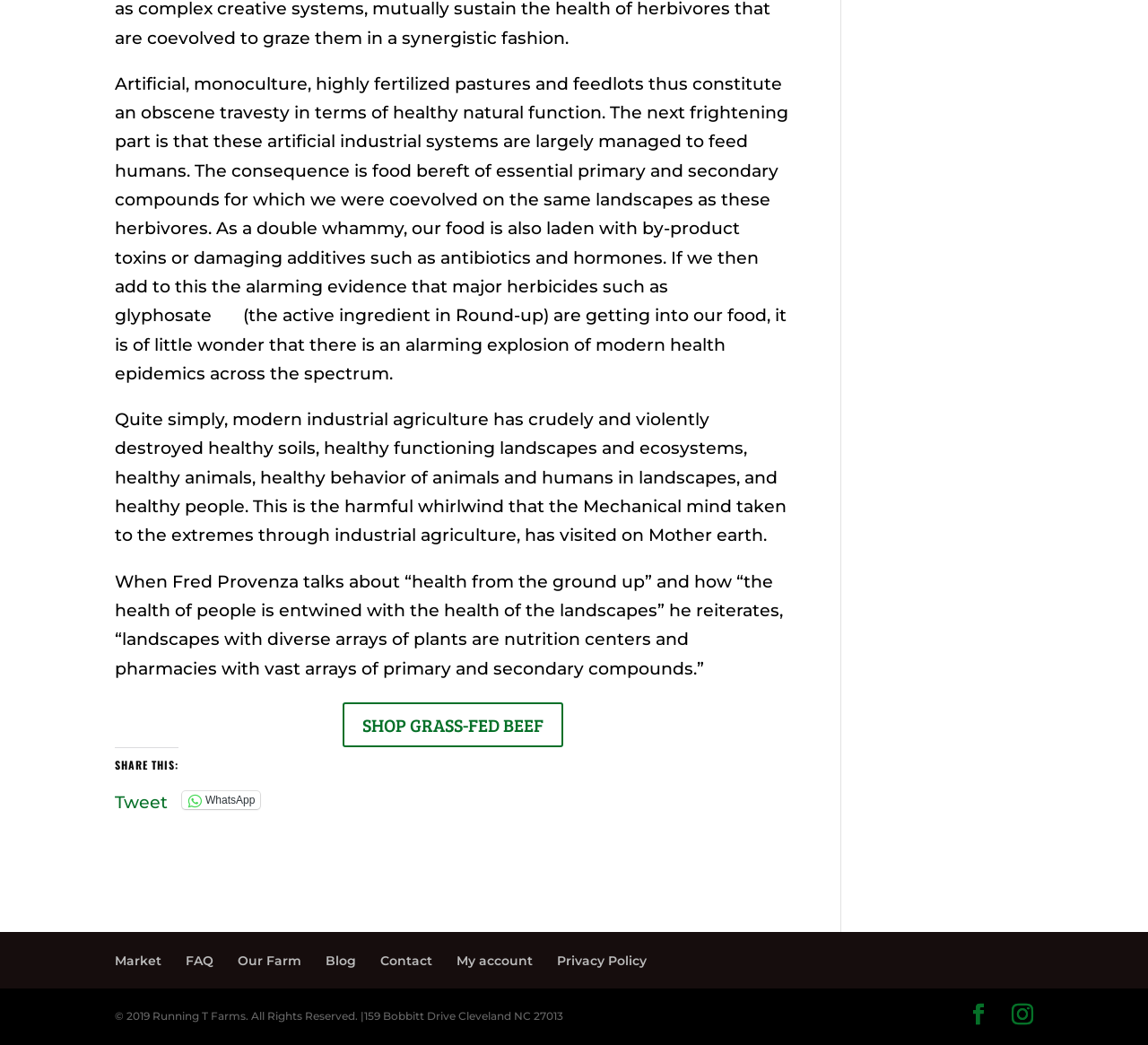Point out the bounding box coordinates of the section to click in order to follow this instruction: "Read more about 'Only Manager Accountability Can Close the Workplace Flexibility Gap'".

None